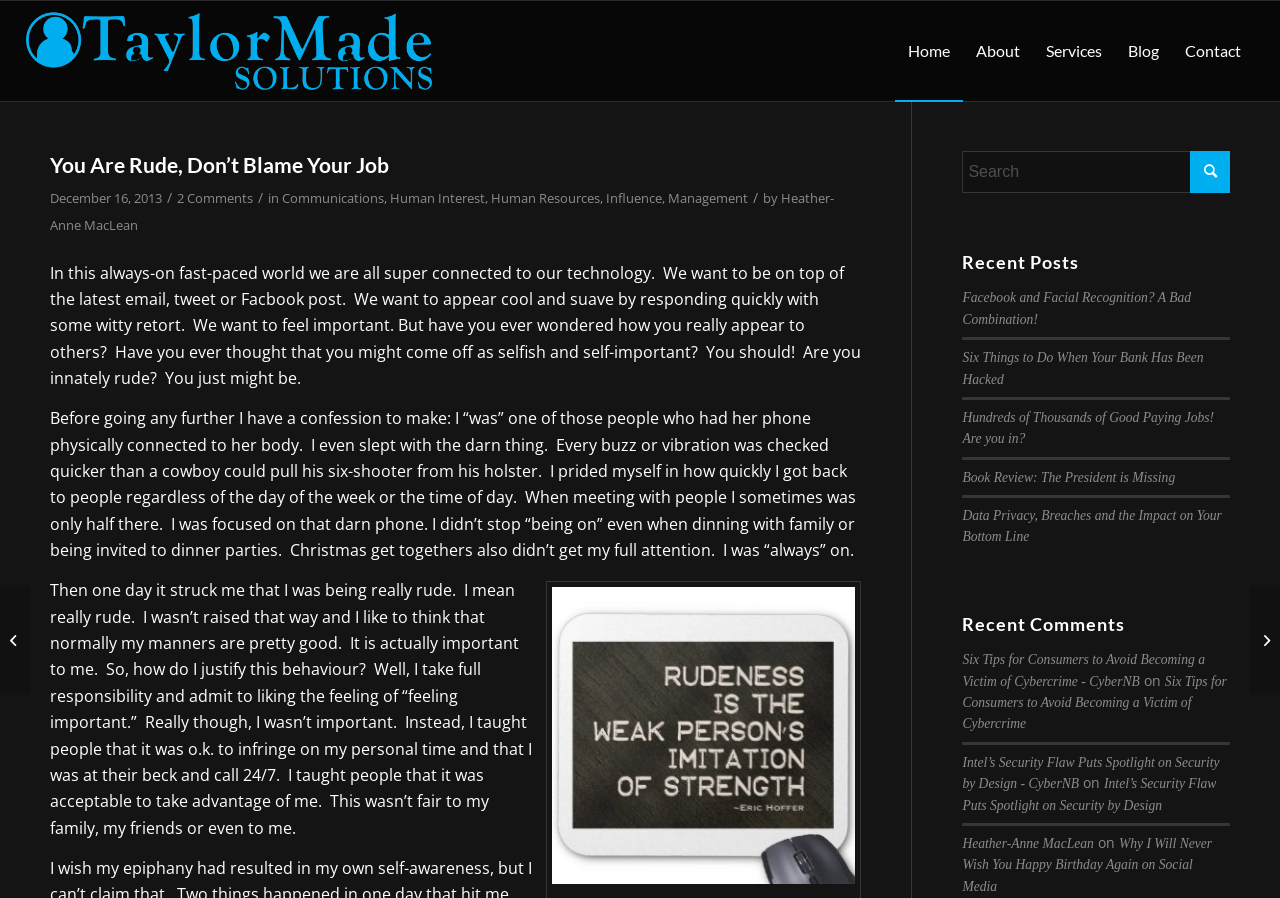Please locate the bounding box coordinates of the region I need to click to follow this instruction: "Read the blog post 'You Are Rude, Don’t Blame Your Job'".

[0.039, 0.168, 0.673, 0.2]